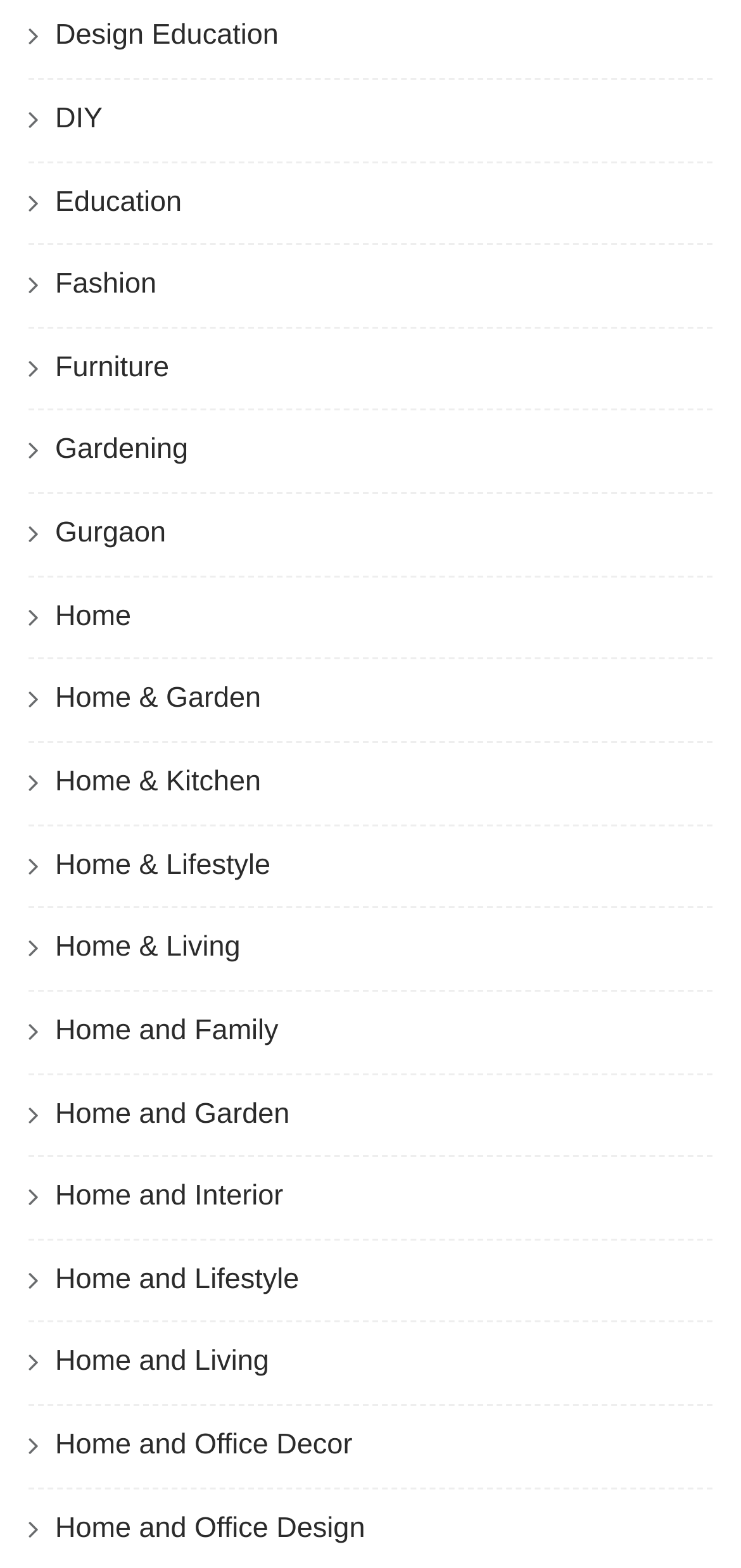Could you determine the bounding box coordinates of the clickable element to complete the instruction: "explore Home and Office Decor"? Provide the coordinates as four float numbers between 0 and 1, i.e., [left, top, right, bottom].

[0.074, 0.911, 0.476, 0.932]